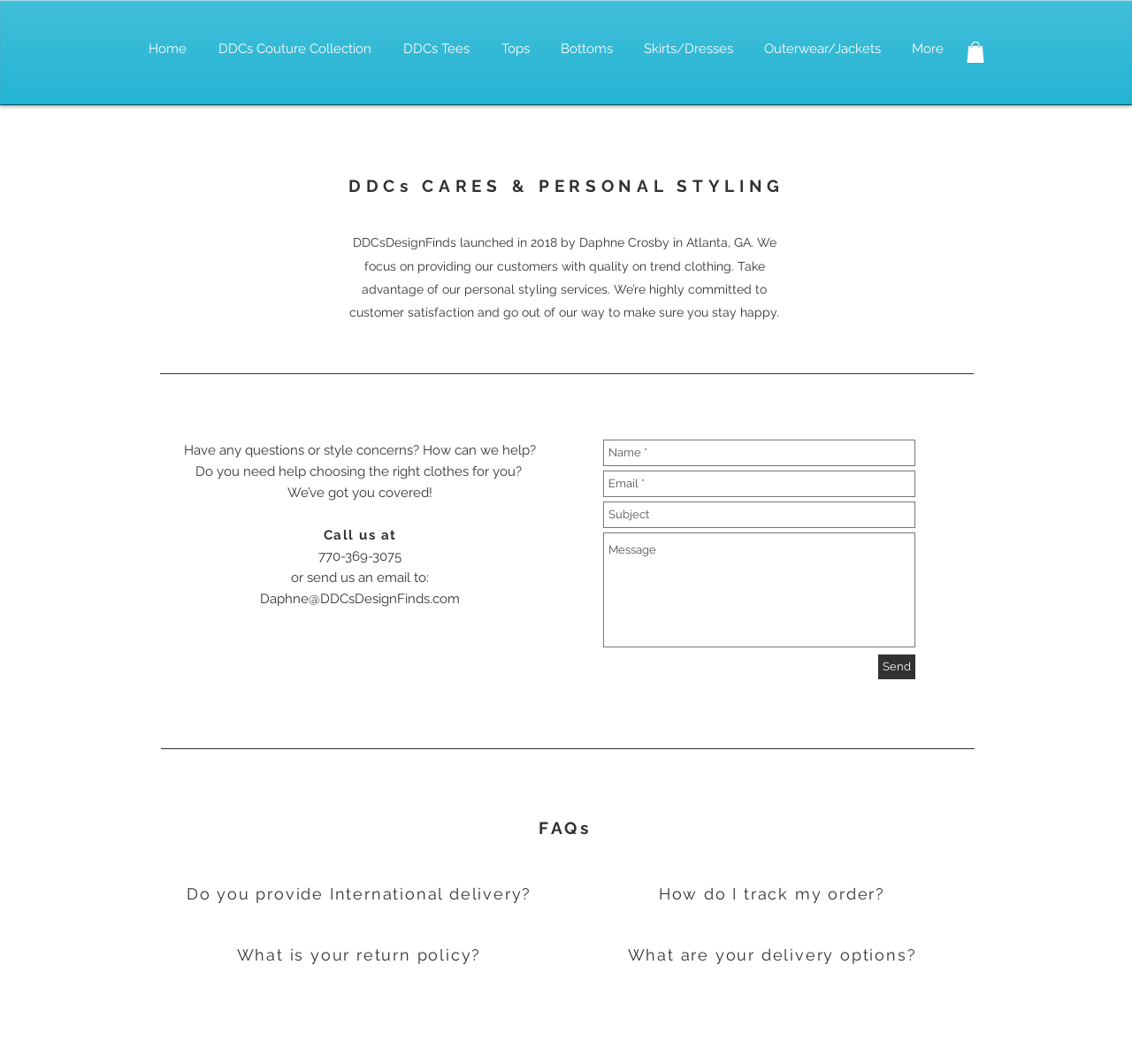Indicate the bounding box coordinates of the element that must be clicked to execute the instruction: "Click on the FAQs heading". The coordinates should be given as four float numbers between 0 and 1, i.e., [left, top, right, bottom].

[0.323, 0.769, 0.675, 0.787]